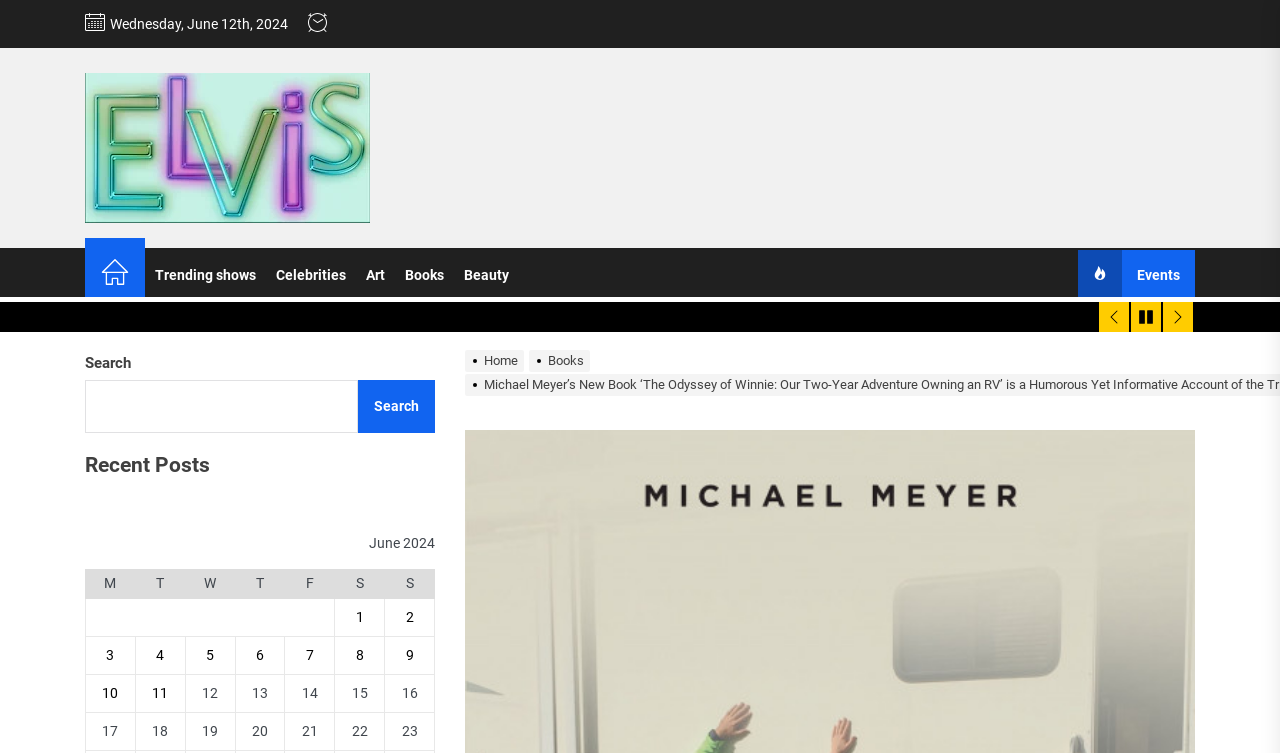Locate the bounding box coordinates of the clickable area needed to fulfill the instruction: "Click the Book or Quote on WhatsApp button".

None